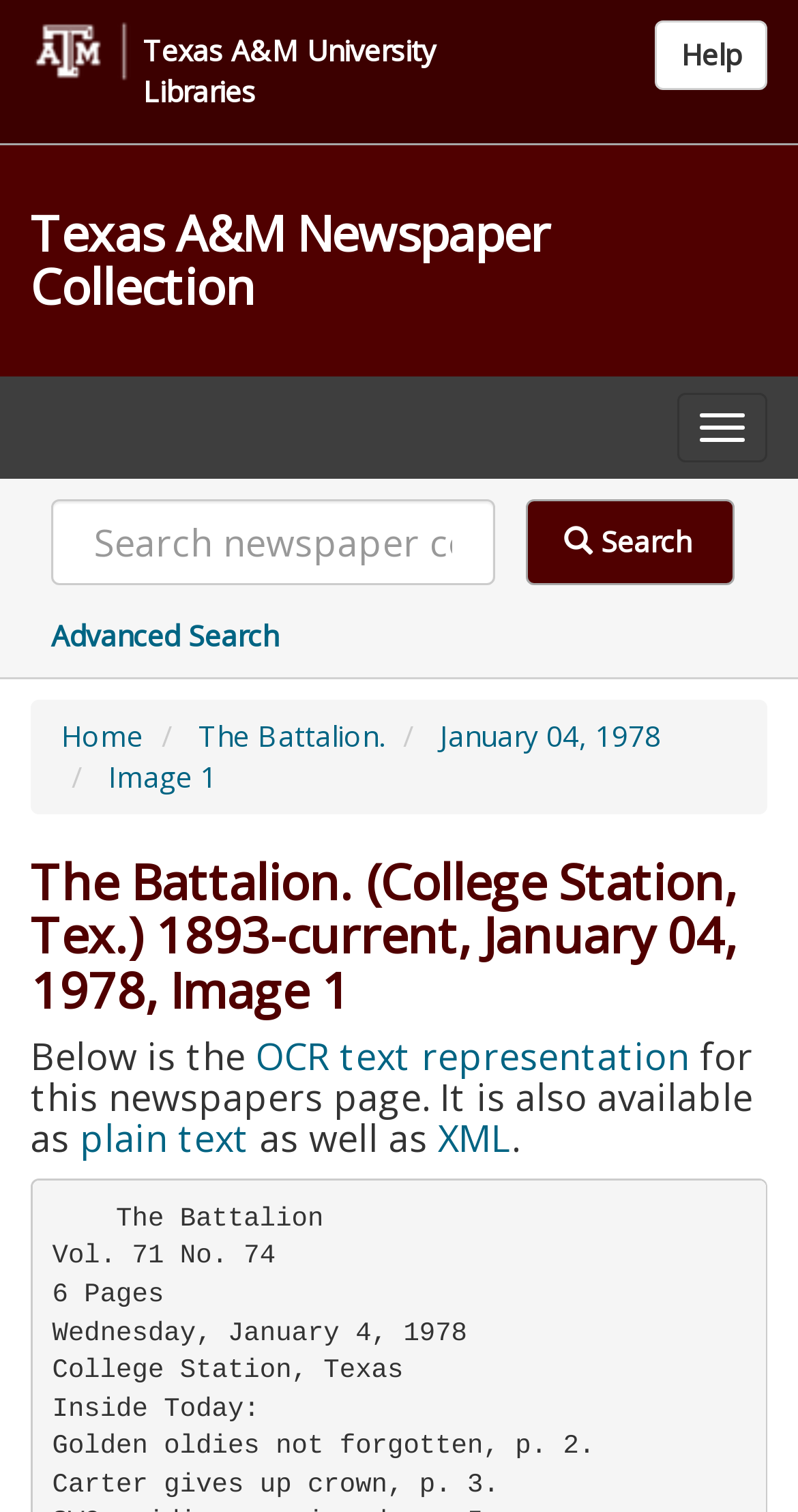Using the elements shown in the image, answer the question comprehensively: What is the name of the university library?

I found the answer by looking at the top-left corner of the webpage, where there is a link with the text 'Texas A&M University Libraries'.